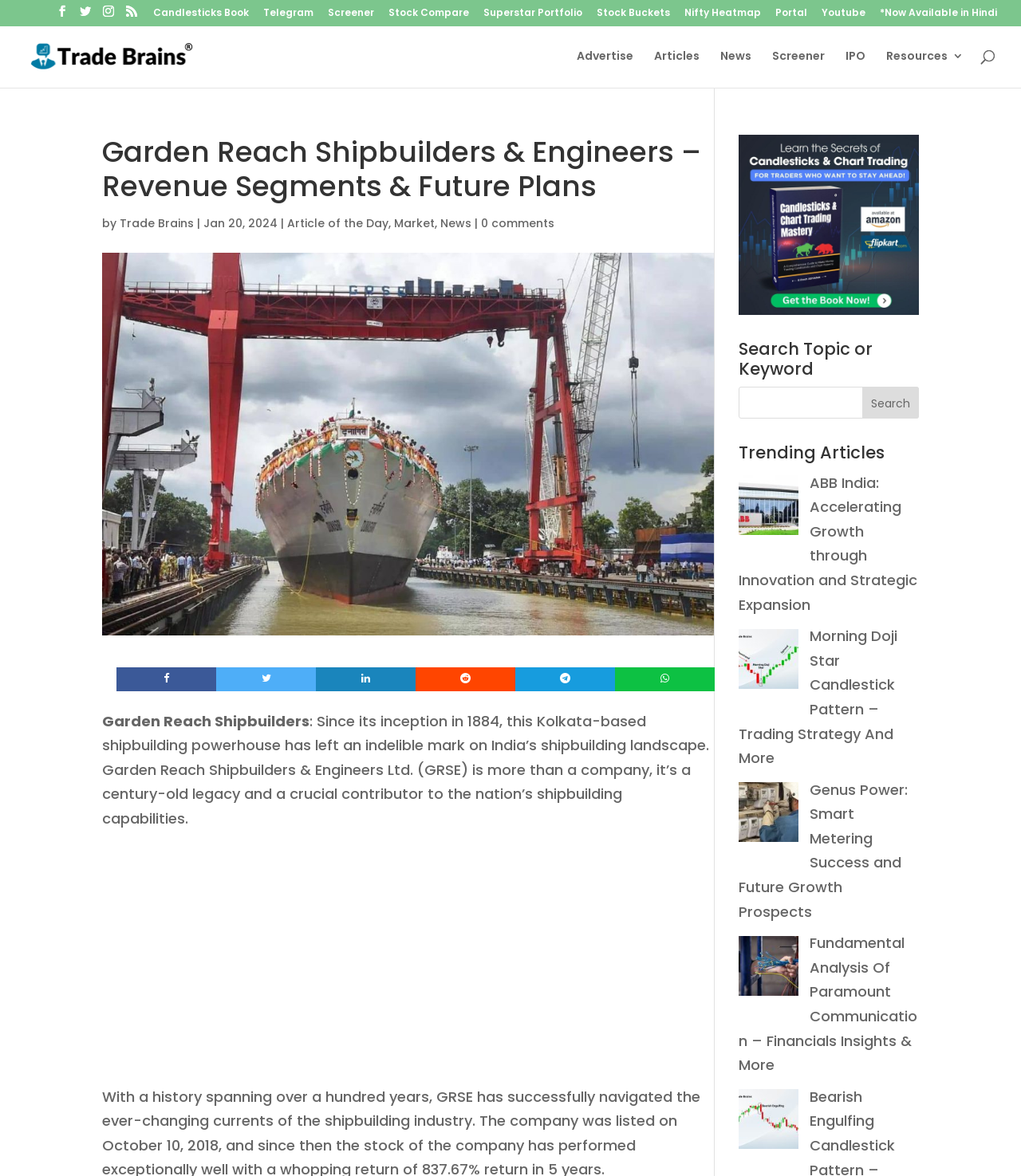Determine the bounding box coordinates for the clickable element to execute this instruction: "Search for a topic or keyword". Provide the coordinates as four float numbers between 0 and 1, i.e., [left, top, right, bottom].

[0.723, 0.329, 0.9, 0.356]